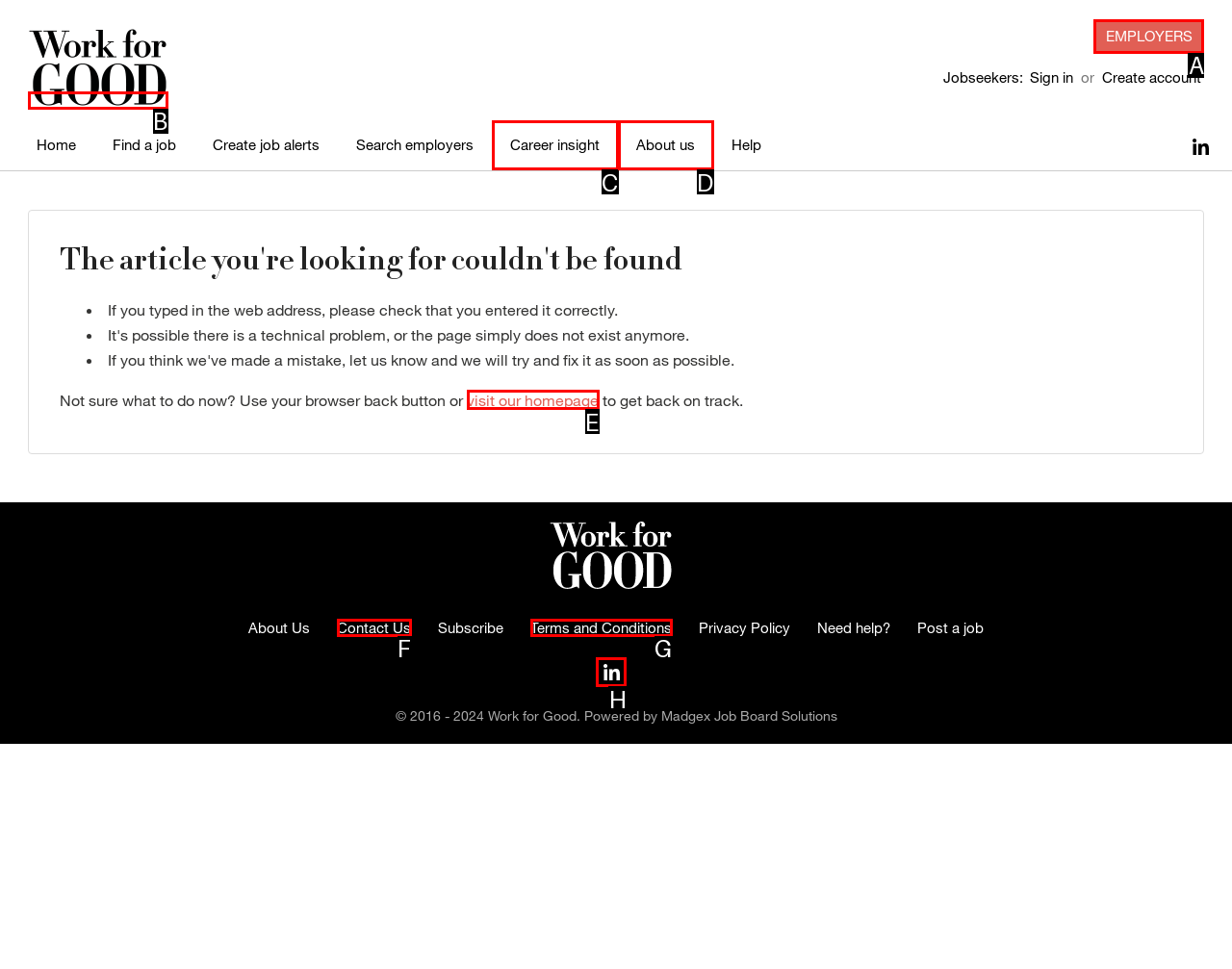Identify the HTML element that best matches the description: Terms and Conditions. Provide your answer by selecting the corresponding letter from the given options.

G